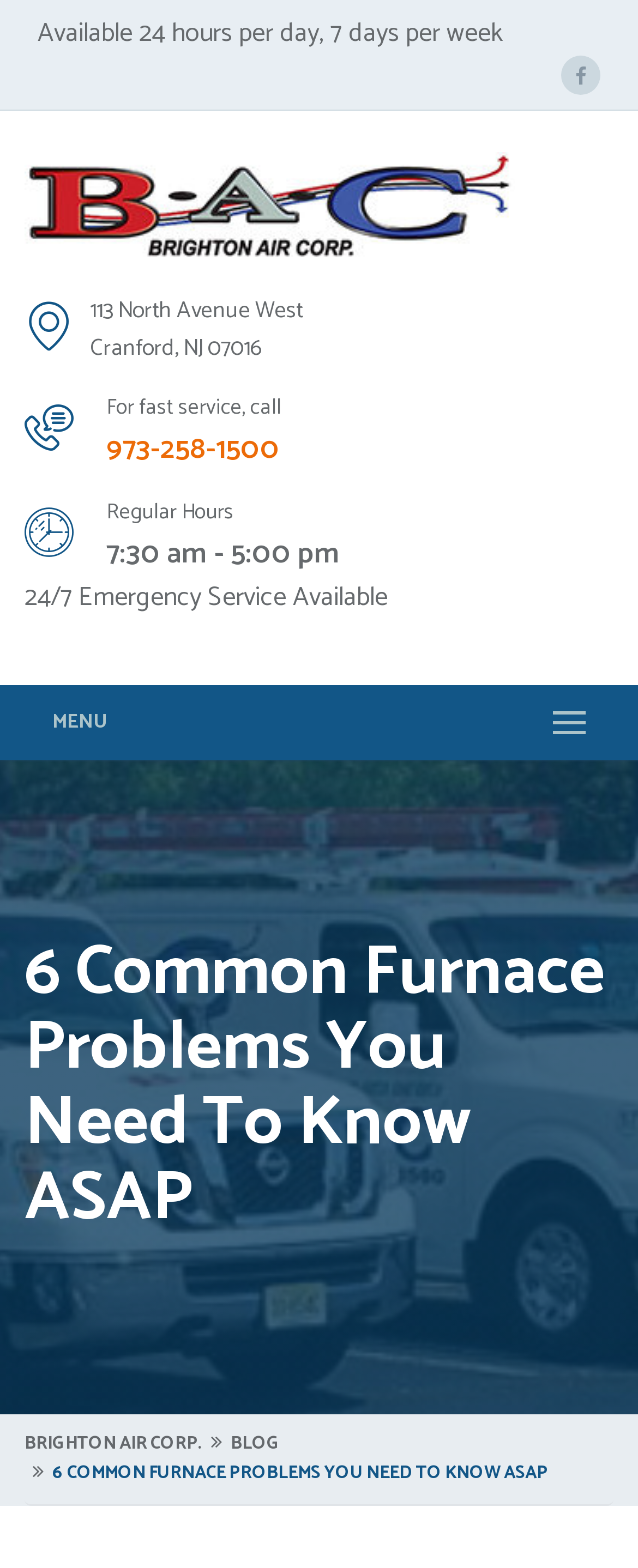Using the webpage screenshot, locate the HTML element that fits the following description and provide its bounding box: "Blog".

[0.362, 0.911, 0.438, 0.93]